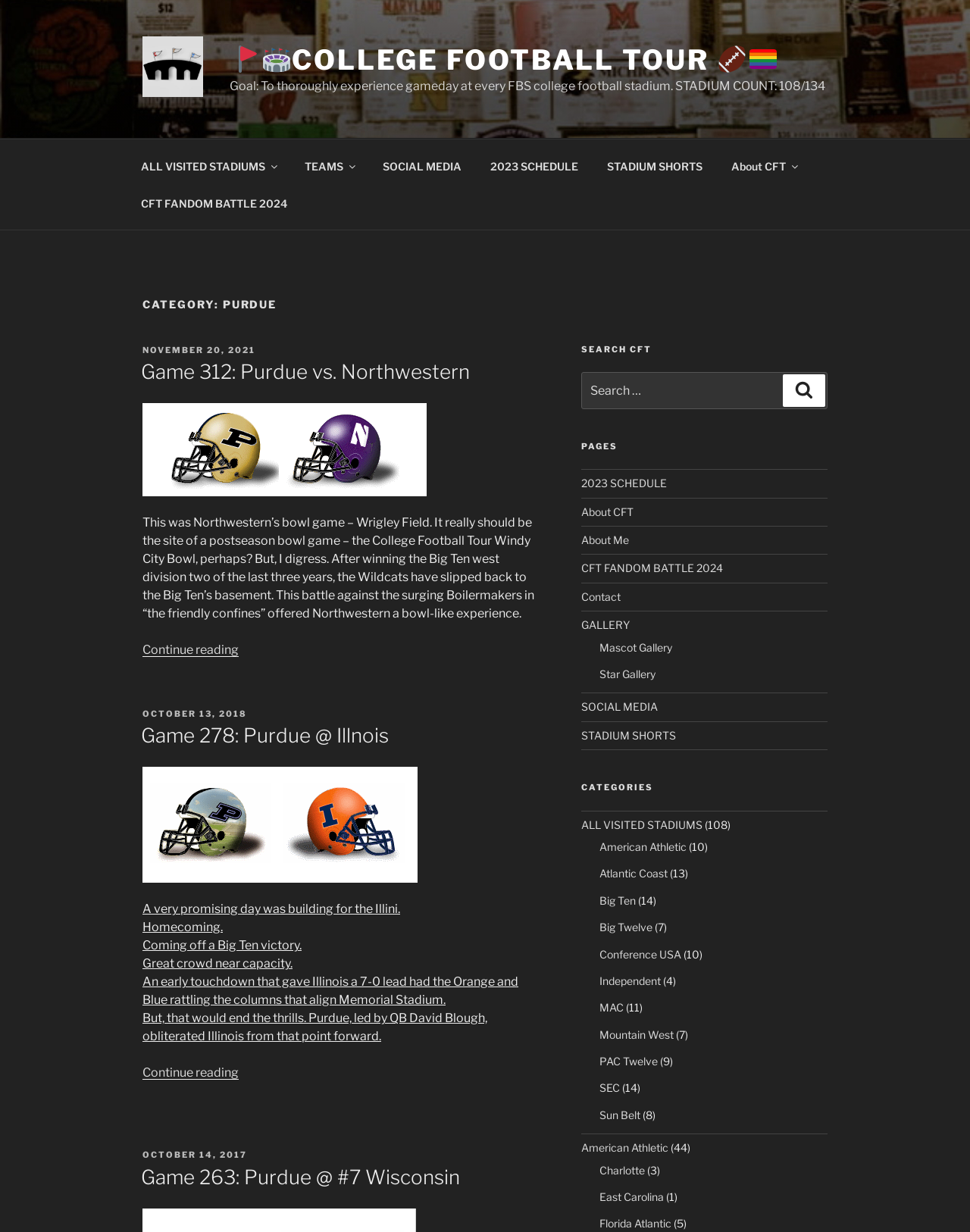How many links are there in the top menu?
Please provide a single word or phrase based on the screenshot.

7